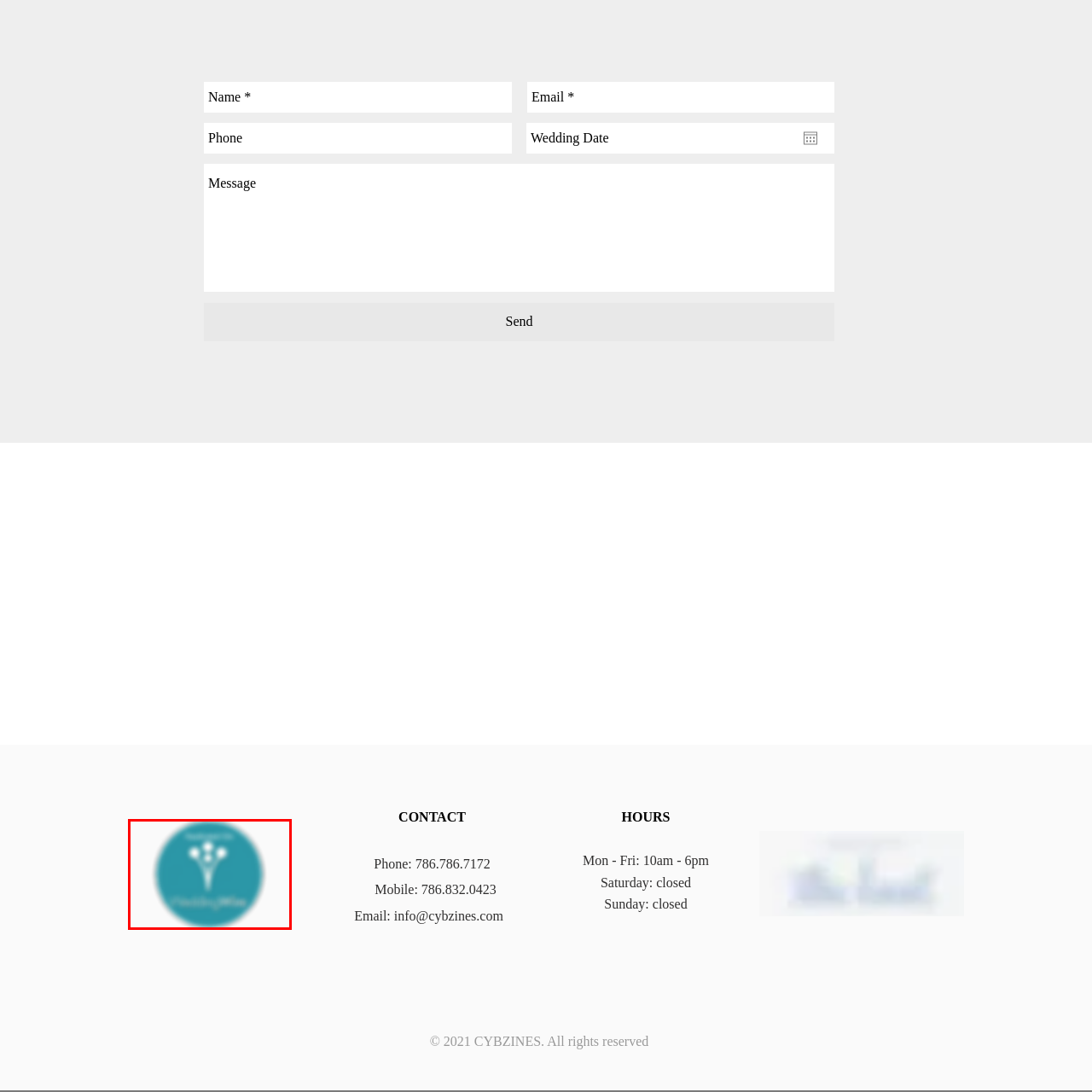What is the brand associated with?
Please examine the image within the red bounding box and provide your answer using just one word or phrase.

weddings and planning services